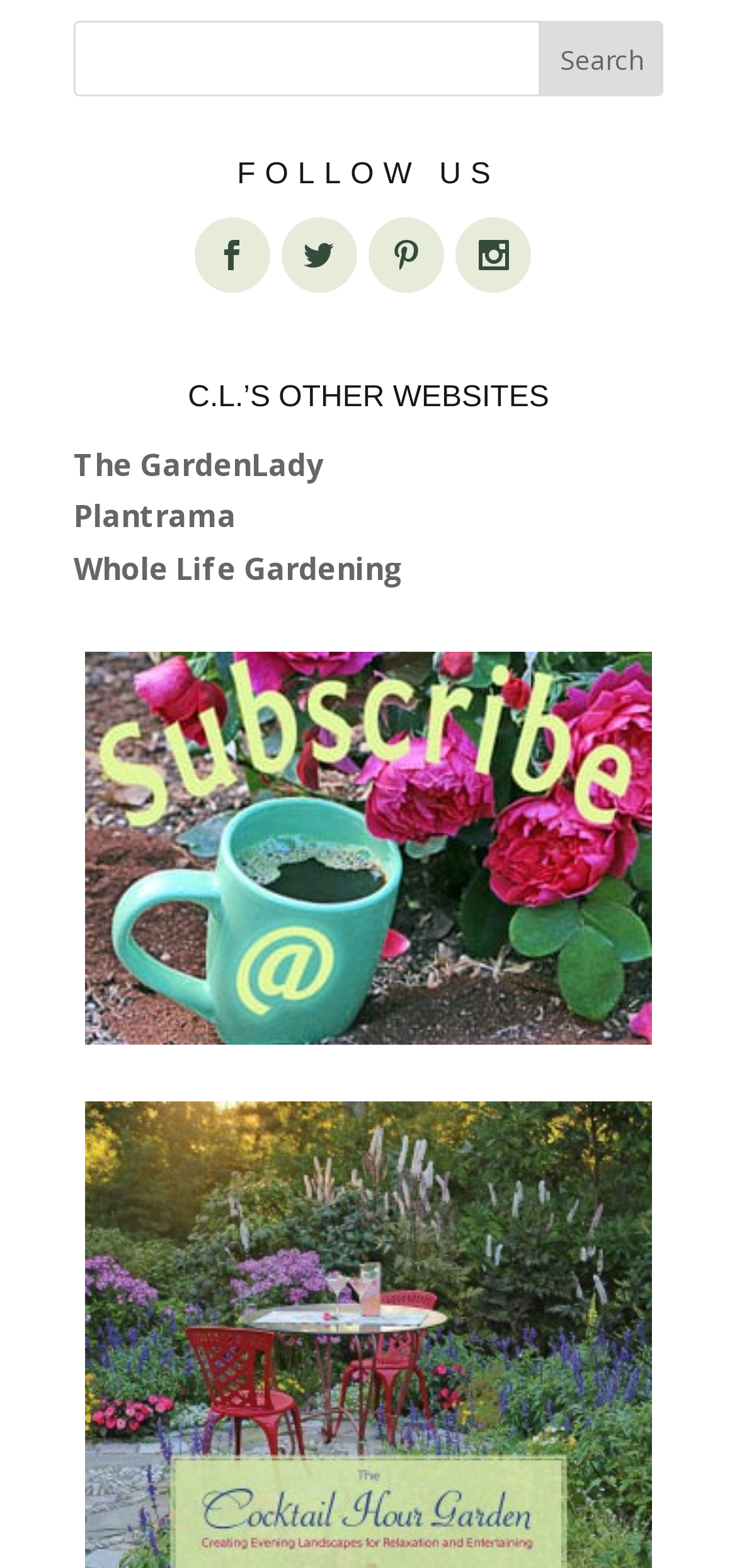Answer the question in a single word or phrase:
What is the purpose of the textbox?

Search